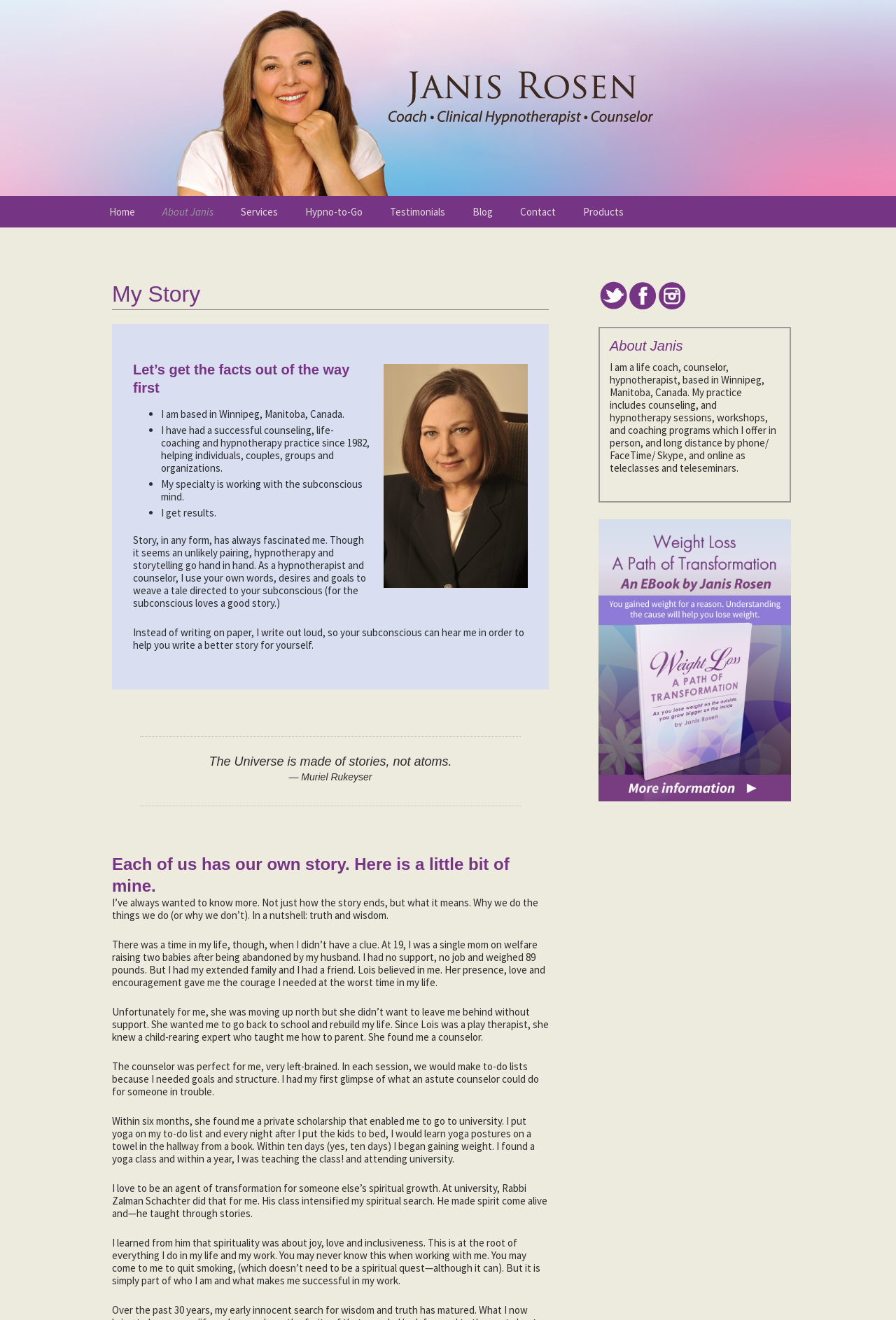Generate an in-depth caption that captures all aspects of the webpage.

This webpage is about Janis Rosen, a counselor, coach, and hypnotherapist based in Winnipeg, Manitoba, Canada. At the top of the page, there is a navigation menu with links to various sections, including "Home", "About Janis", "My Story", "Education & Work History", "Services", "Hypno-to-Go", "Testimonials", "Blog", "Contact", and "Products".

Below the navigation menu, there is a heading "My Story" followed by a photo of Janis Rosen. The story begins with a quote "The Universe is made of stories, not atoms" by Muriel Rukeyser, which sets the tone for Janis' personal story. The text describes how Janis has always been fascinated by stories and how she uses storytelling in her work as a hypnotherapist and counselor.

The story then shifts to Janis' personal life, where she shares her experiences as a single mom on welfare, struggling to raise two babies after being abandoned by her husband. She credits her friend Lois for believing in her and encouraging her to go back to school and rebuild her life. With the help of a counselor and a child-rearing expert, Janis was able to turn her life around, and she eventually became a yoga teacher and attended university.

The story continues with Janis' spiritual journey, where she was influenced by Rabbi Zalman Schachter's teachings, which emphasized joy, love, and inclusiveness. This spiritual foundation is reflected in her work as a counselor, coach, and hypnotherapist.

Throughout the page, there are several images, including a headshot of Janis Rosen, and icons for social media links. The text is organized into sections with headings, making it easy to follow Janis' story and learn about her services and background.